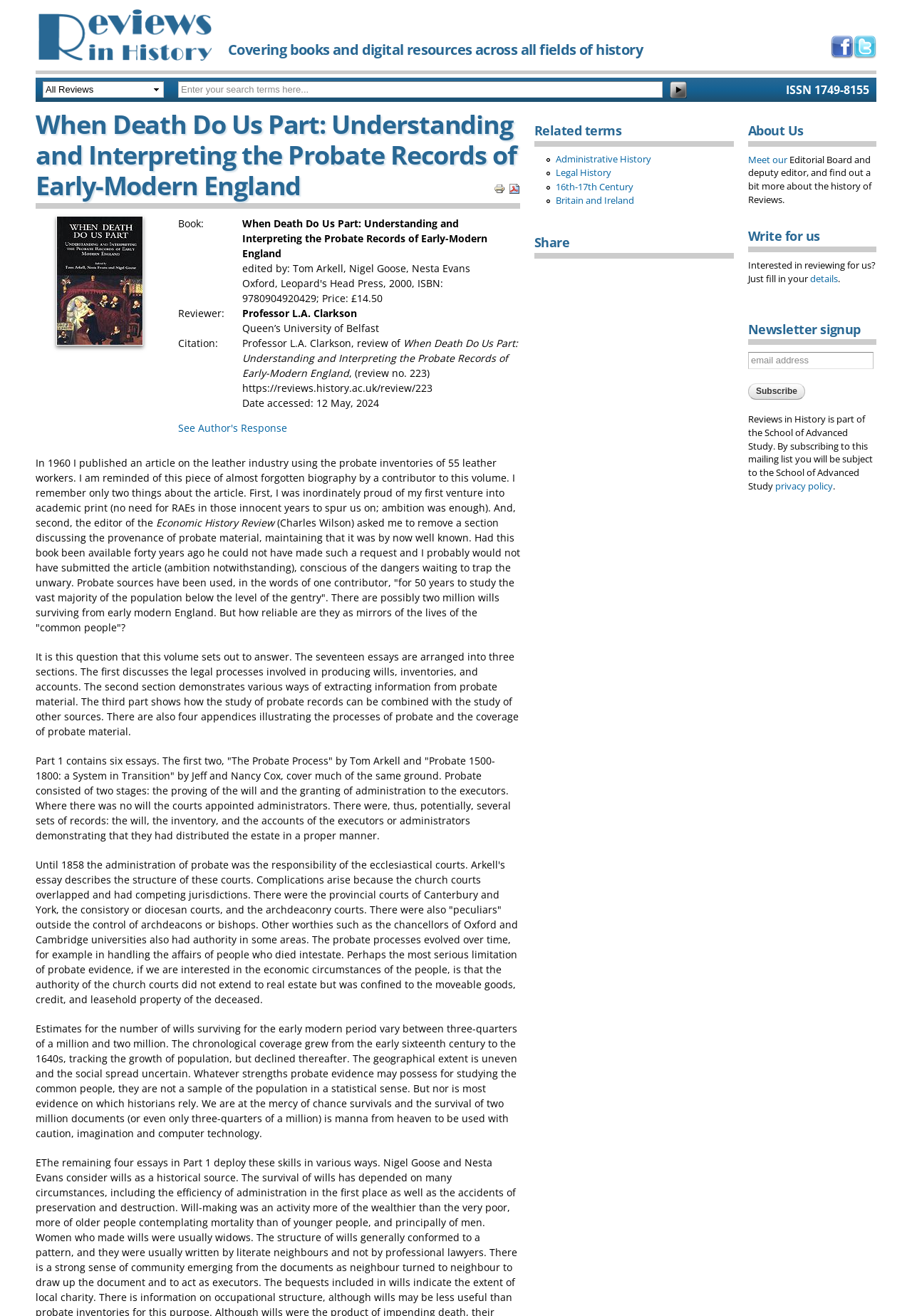Kindly determine the bounding box coordinates for the clickable area to achieve the given instruction: "Subscribe to the newsletter".

[0.82, 0.291, 0.883, 0.304]